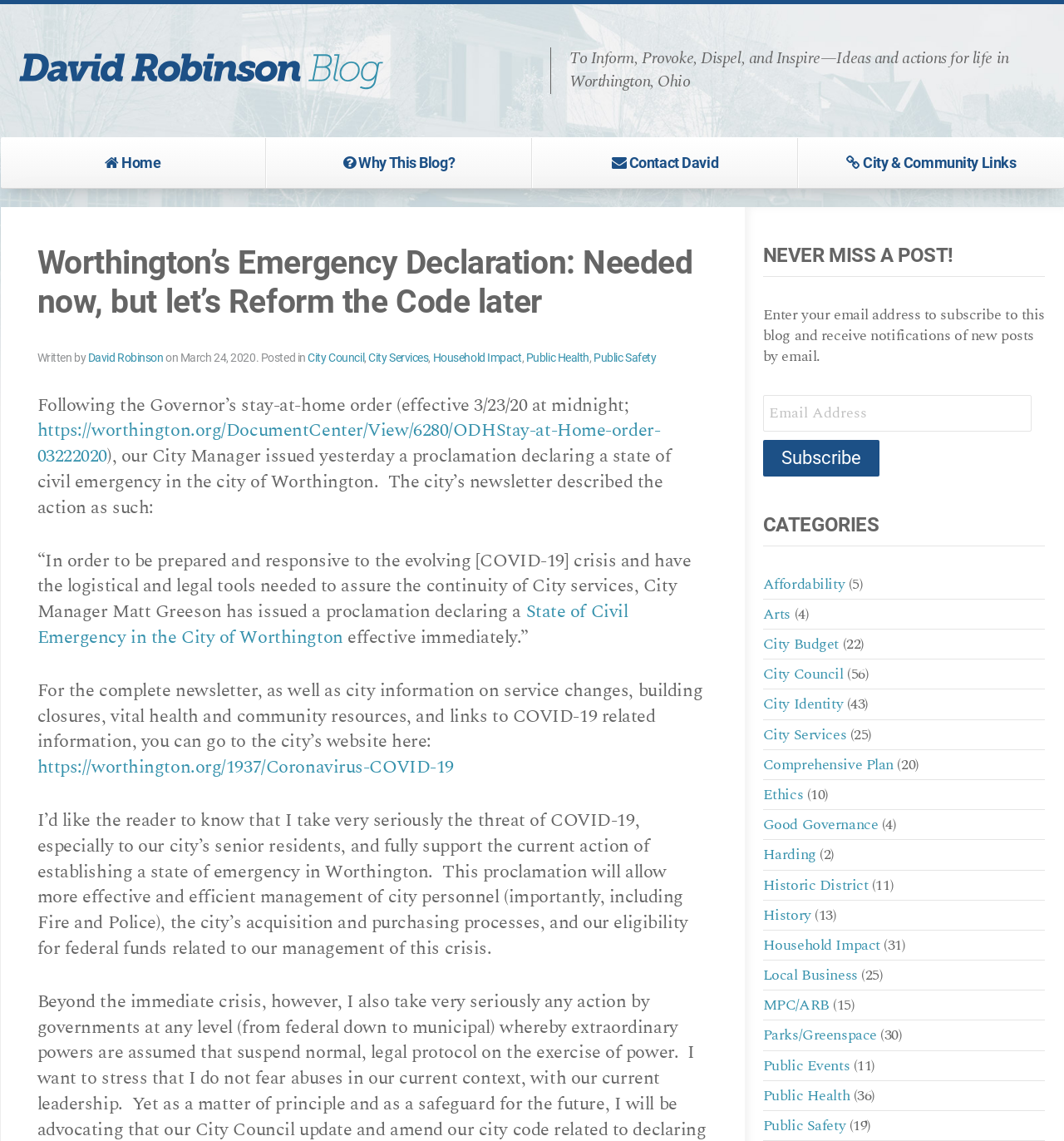Give a detailed overview of the webpage's appearance and contents.

This webpage is a blog post titled "Worthington’s Emergency Declaration: Needed now, but let’s Reform the Code later" by David Robinson. At the top of the page, there is a header section with a link to the blog's homepage, a search icon, and several navigation links, including "Home", "Why This Blog?", "Contact David", and "City & Community Links".

Below the header, there is a heading that displays the title of the blog post. The post is dated March 24, 2020, and is categorized under "City Council", "City Services", "Household Impact", "Public Health", and "Public Safety".

The blog post itself is a lengthy article that discusses the city of Worthington's response to the COVID-19 pandemic, including the declaration of a state of civil emergency. The article quotes from the city's newsletter and provides links to relevant information on the city's website.

On the right-hand side of the page, there is a sidebar with several sections. The first section is a subscription form where users can enter their email address to receive notifications of new blog posts. Below this, there is a list of categories with links to related blog posts, including "Affordability", "Arts", "City Budget", and many others. Each category is accompanied by a number in parentheses, indicating the number of related posts.

Overall, the webpage is a blog post that provides information and commentary on local government and community issues, with a focus on the city of Worthington's response to the COVID-19 pandemic.